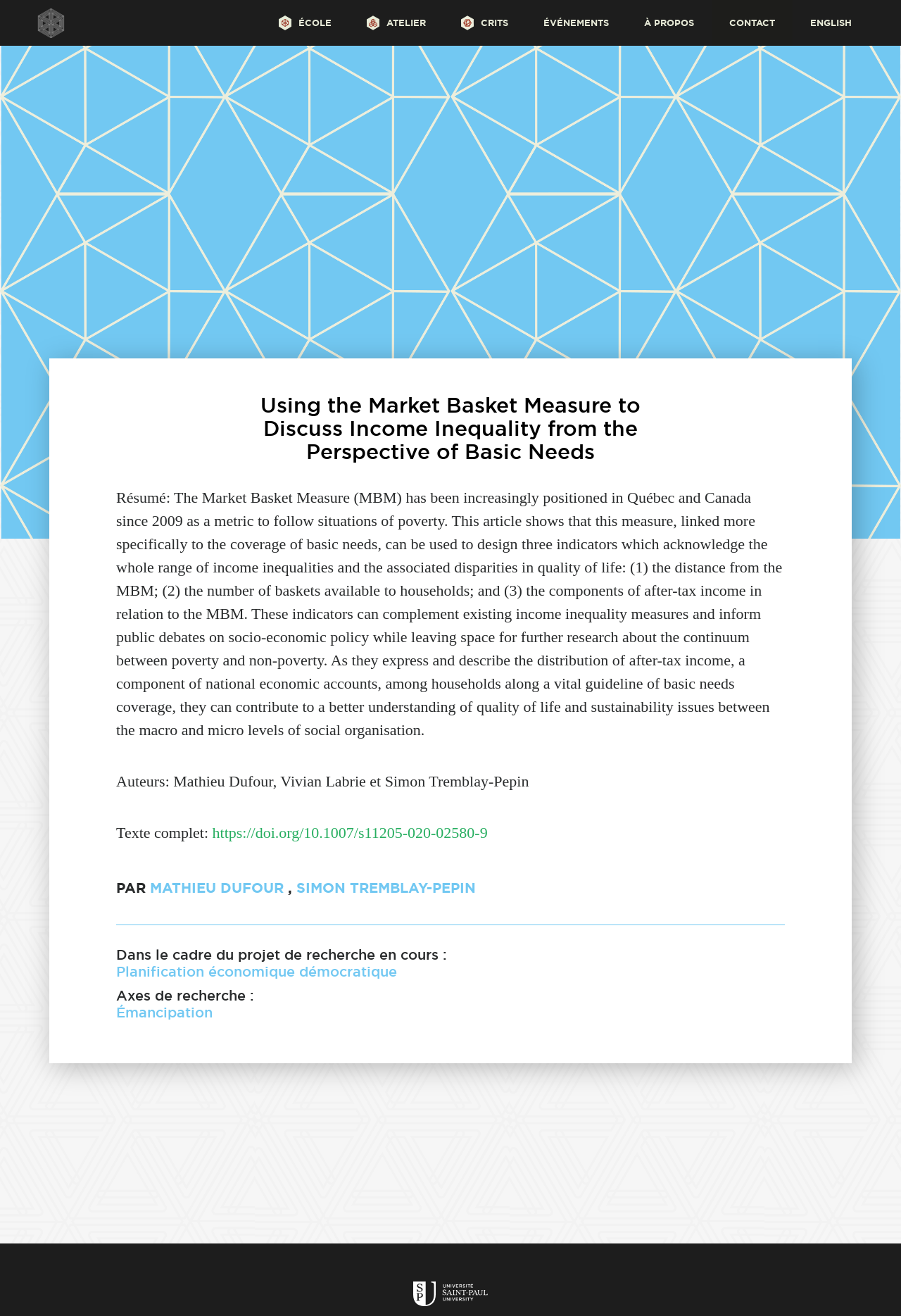What is the name of the research project mentioned in the webpage?
Utilize the information in the image to give a detailed answer to the question.

The research project is mentioned in the heading element, which says 'Dans le cadre du projet de recherche en cours : Planification économique démocratique'.